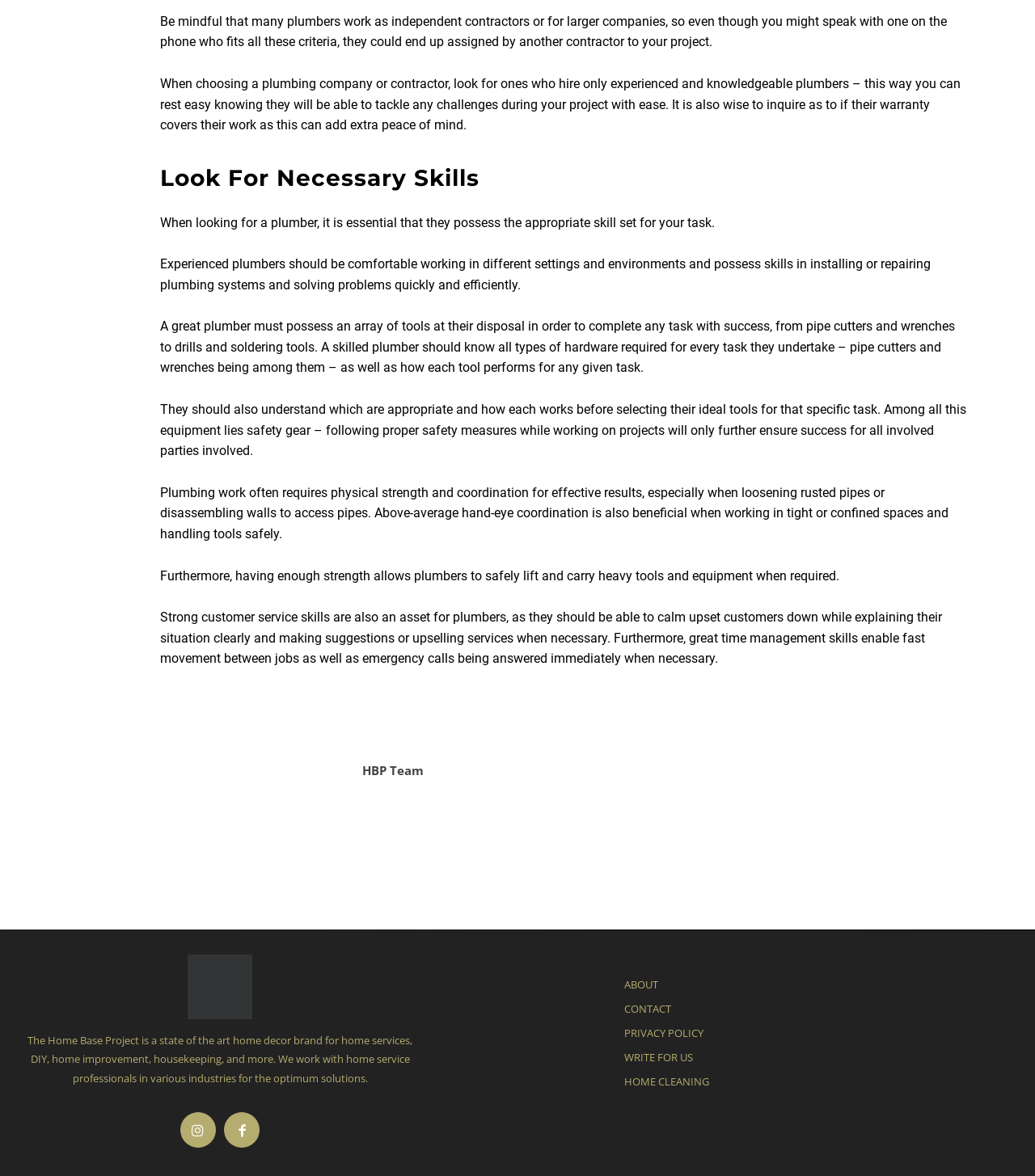Specify the bounding box coordinates of the area to click in order to execute this command: 'Read about the 'Home Base Project''. The coordinates should consist of four float numbers ranging from 0 to 1, and should be formatted as [left, top, right, bottom].

[0.027, 0.878, 0.398, 0.923]